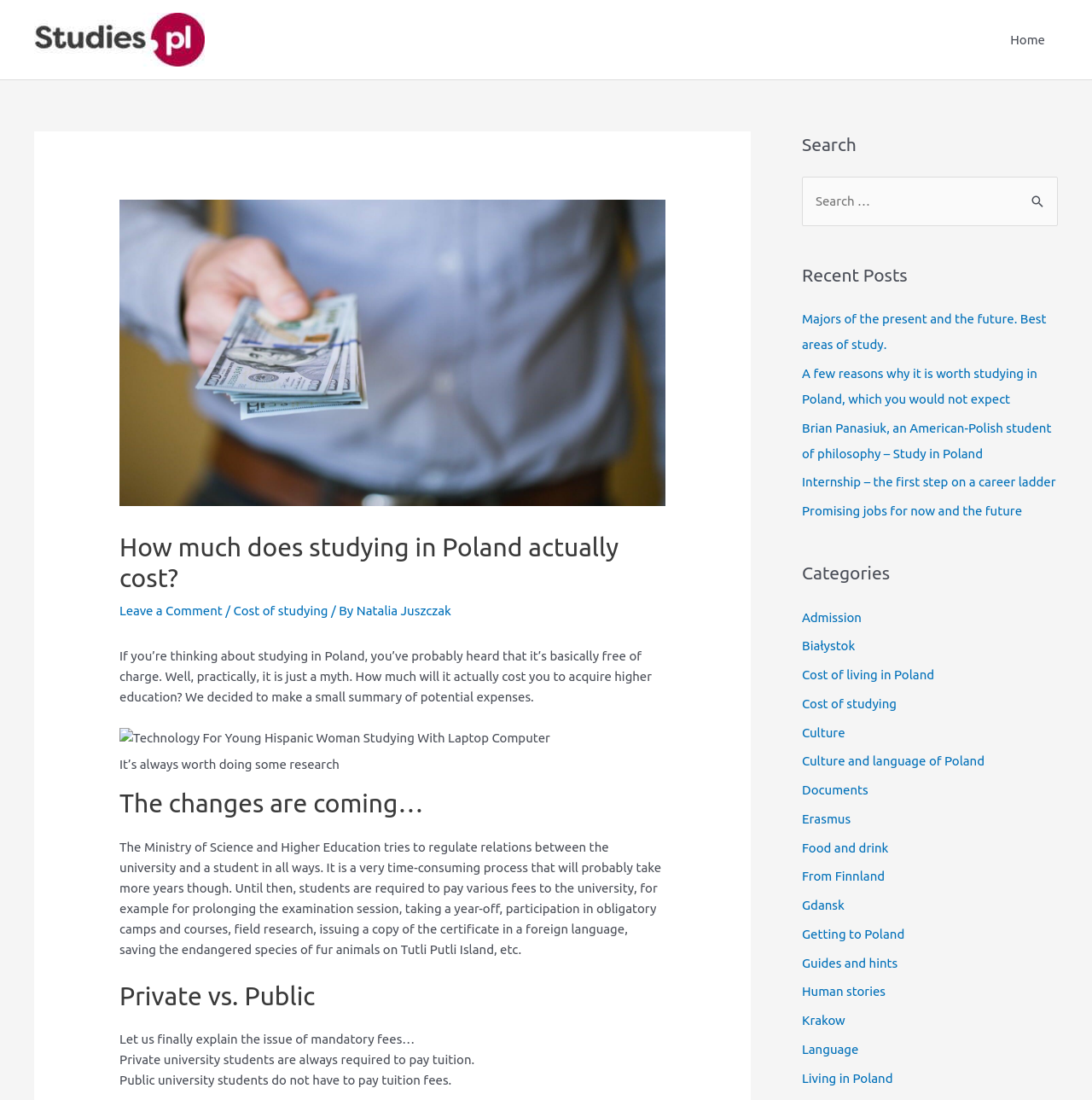Pinpoint the bounding box coordinates of the area that should be clicked to complete the following instruction: "Explore the 'Recent Posts' section". The coordinates must be given as four float numbers between 0 and 1, i.e., [left, top, right, bottom].

[0.734, 0.279, 0.969, 0.476]